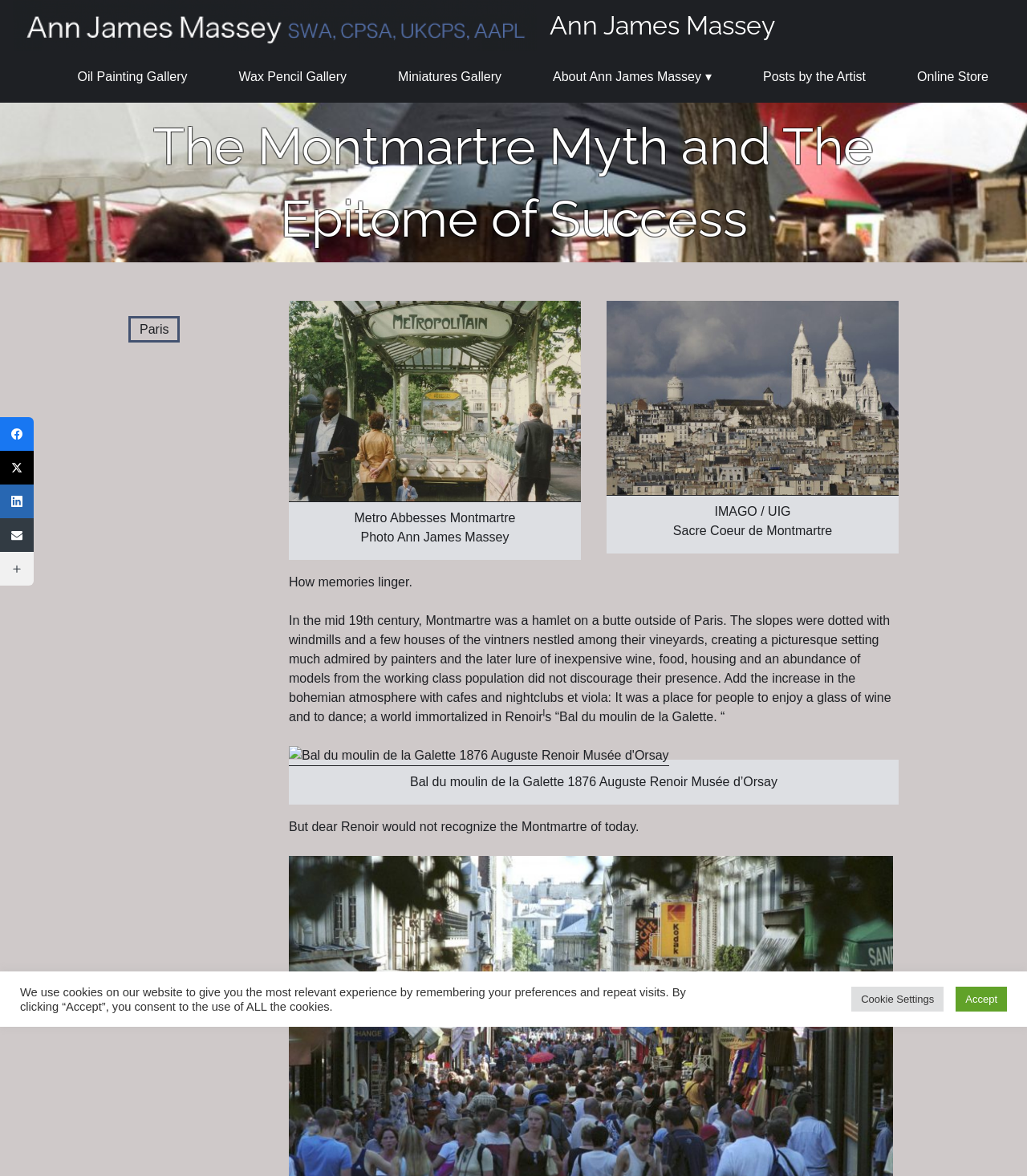What is the name of the artist?
Answer the question with as much detail as you can, using the image as a reference.

The name of the artist can be found in the top-left corner of the webpage, where there is an image and a link with the text 'Ann James Massey'.